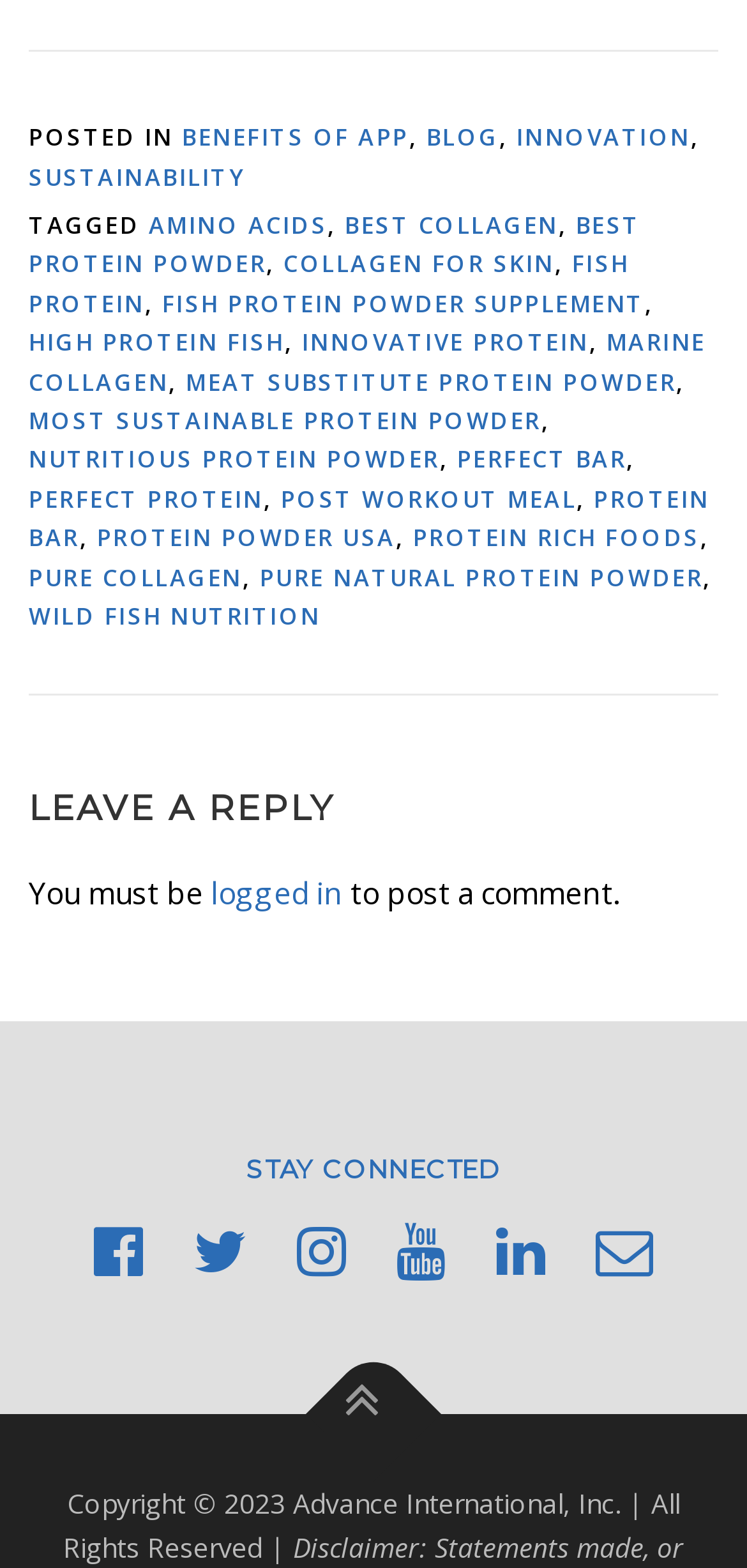Pinpoint the bounding box coordinates of the area that must be clicked to complete this instruction: "Click on BENEFITS OF APP".

[0.244, 0.077, 0.547, 0.098]